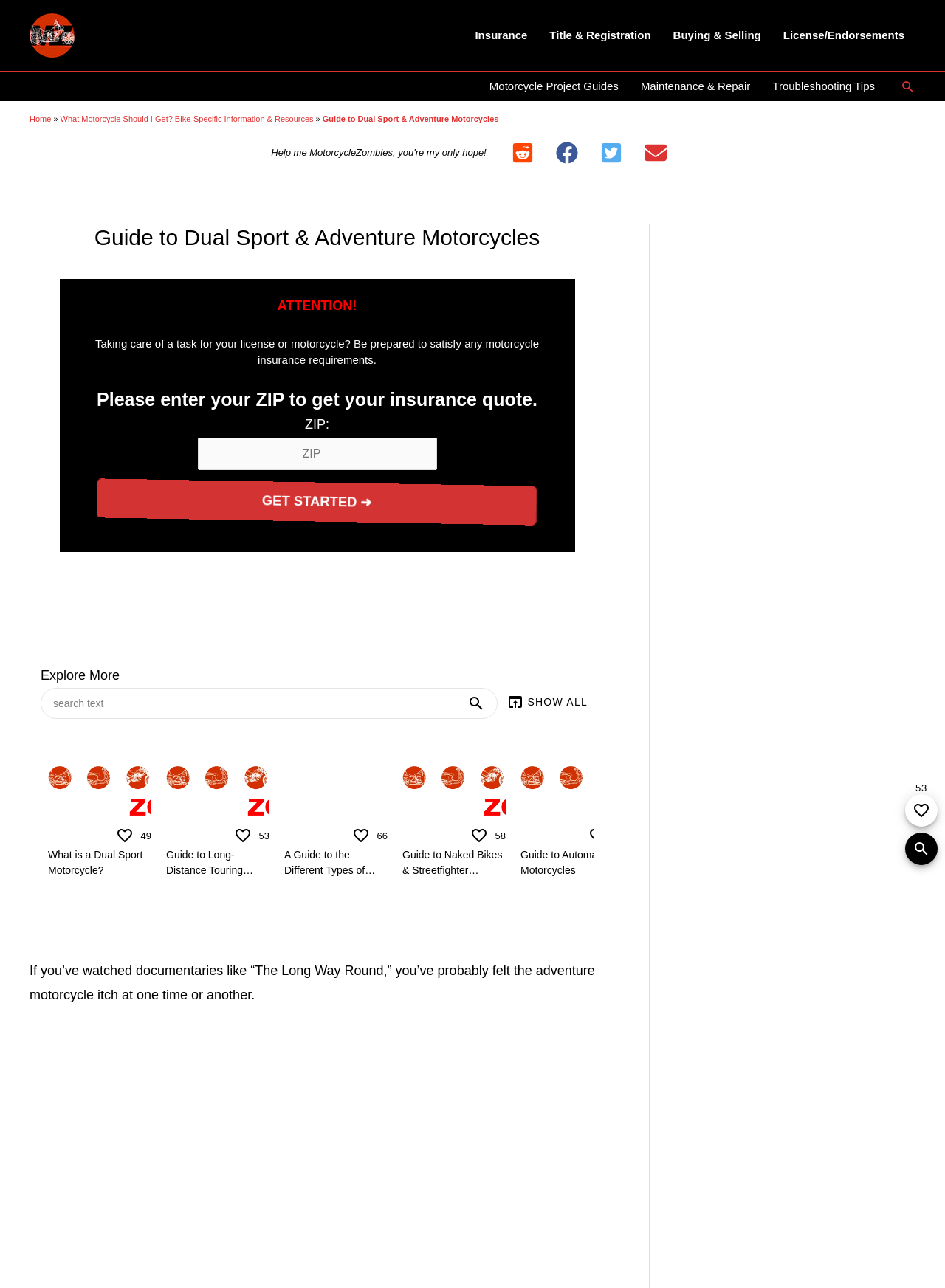Please determine the bounding box coordinates of the section I need to click to accomplish this instruction: "Learn about dual sport motorcycles".

[0.051, 0.573, 0.16, 0.653]